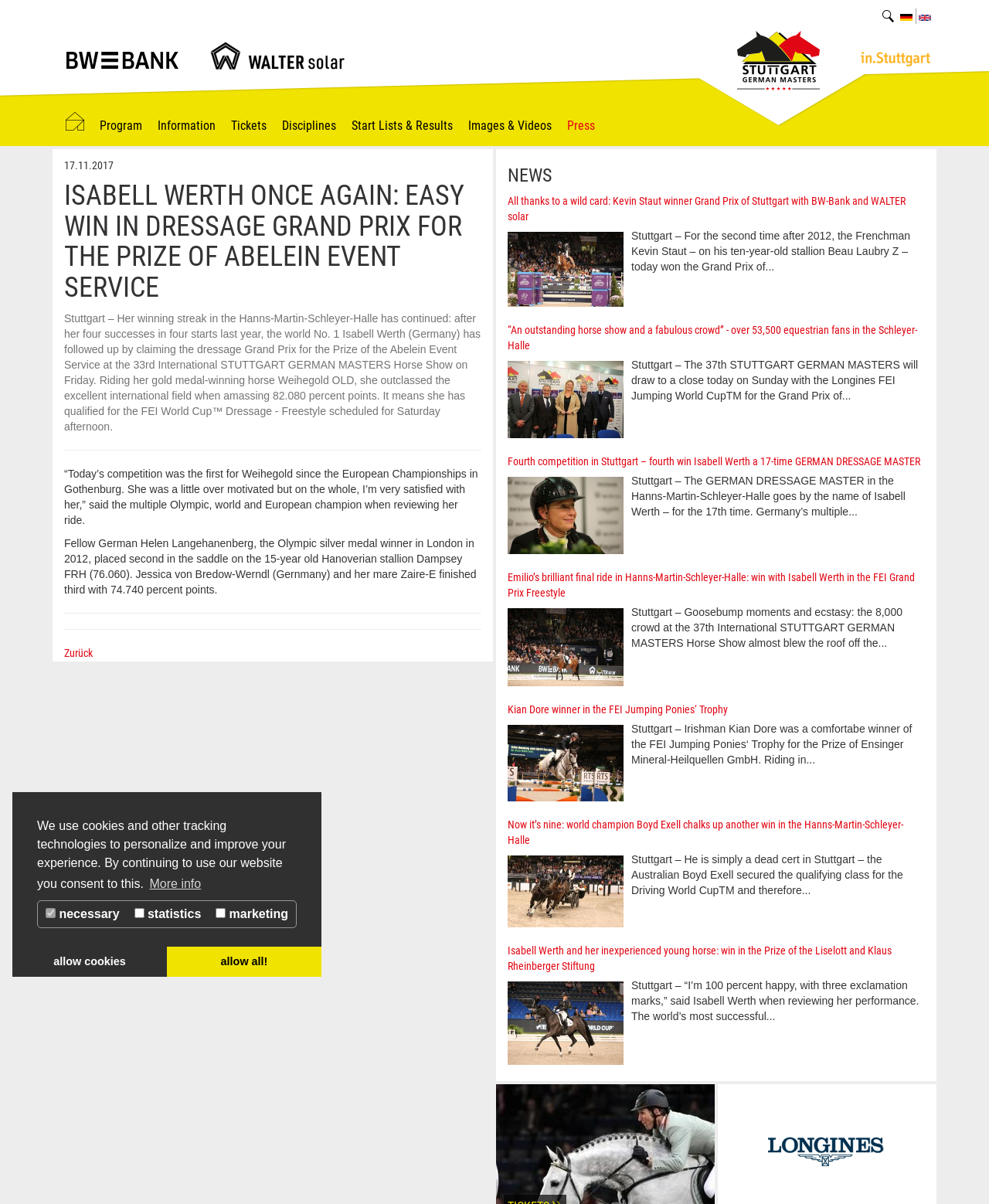What is the title or heading displayed on the webpage?

ISABELL WERTH ONCE AGAIN: EASY WIN IN DRESSAGE GRAND PRIX FOR THE PRIZE OF ABELEIN EVENT SERVICE